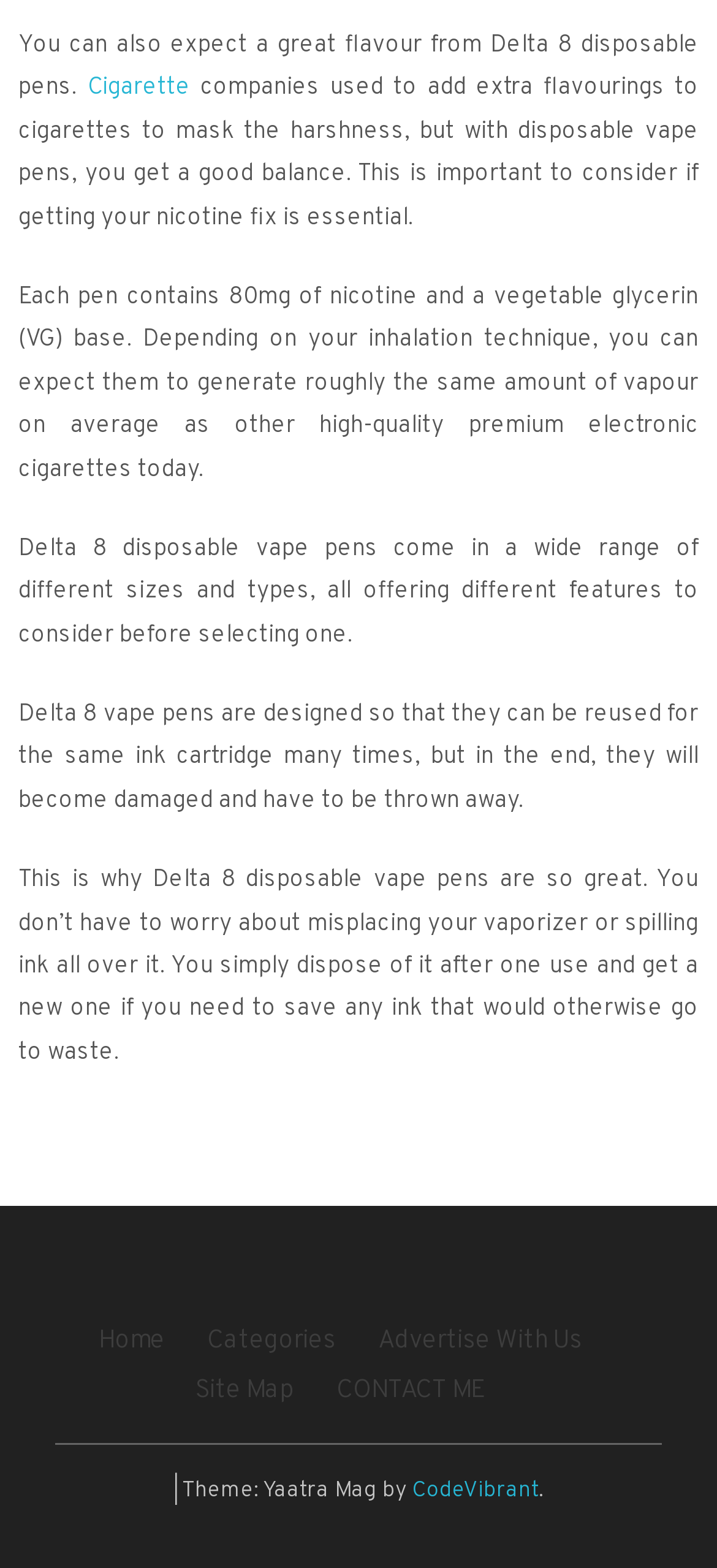Provide the bounding box coordinates for the UI element that is described as: "Advertise With Us".

[0.527, 0.845, 0.812, 0.865]